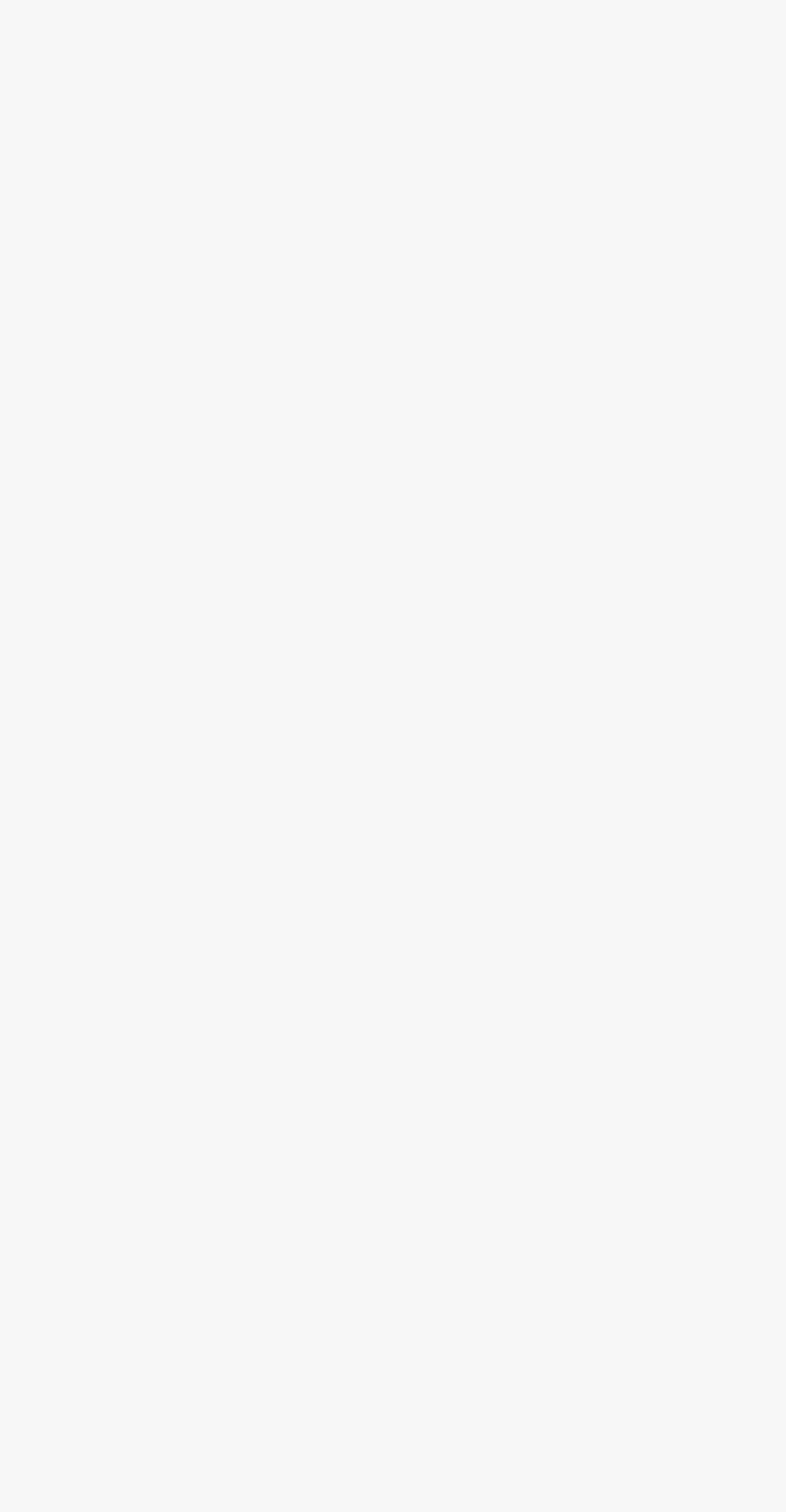Provide your answer in a single word or phrase: 
What is the phone number for sales?

+86 0769-85832096